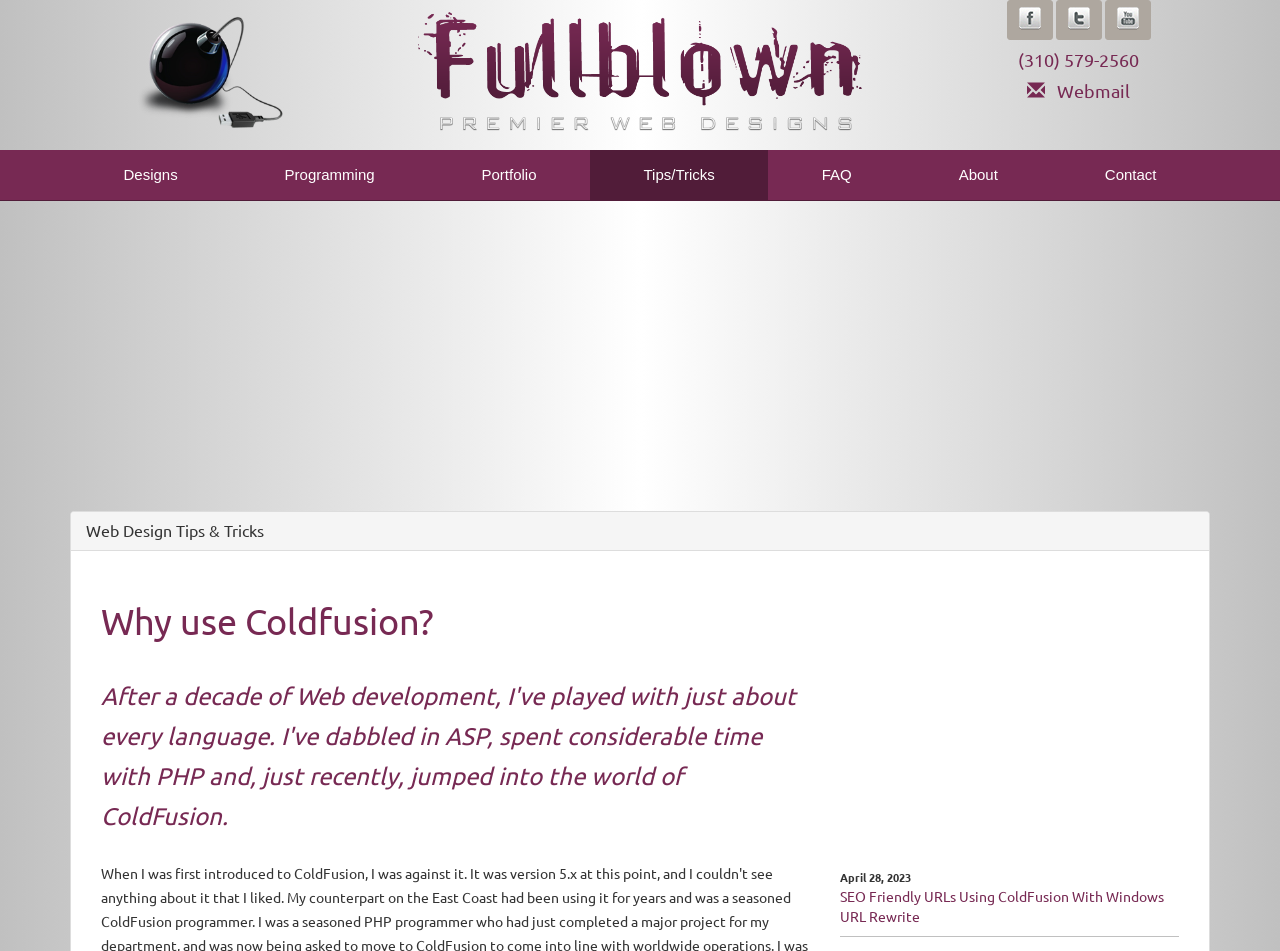Identify the bounding box coordinates for the element you need to click to achieve the following task: "open Webmail". The coordinates must be four float values ranging from 0 to 1, formatted as [left, top, right, bottom].

[0.803, 0.084, 0.883, 0.106]